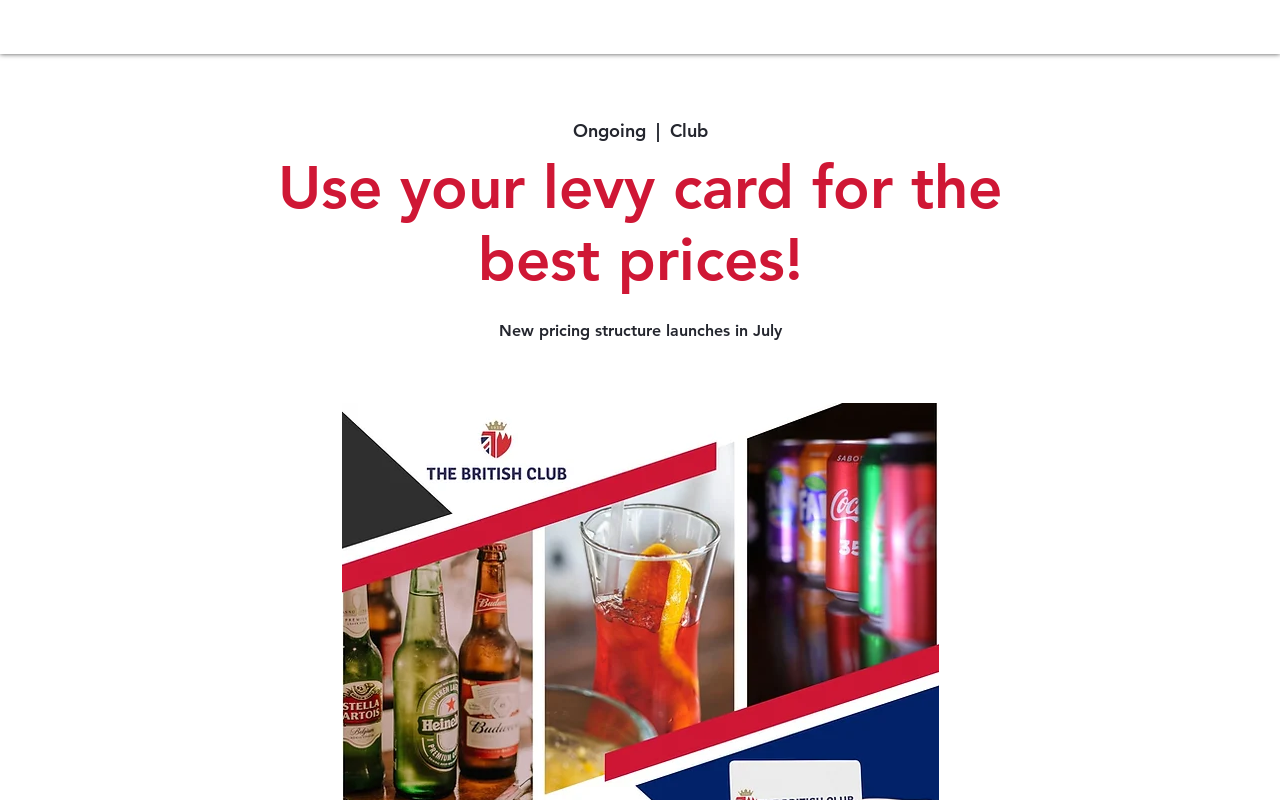Please answer the following question using a single word or phrase: 
What is the status of the events?

Ongoing